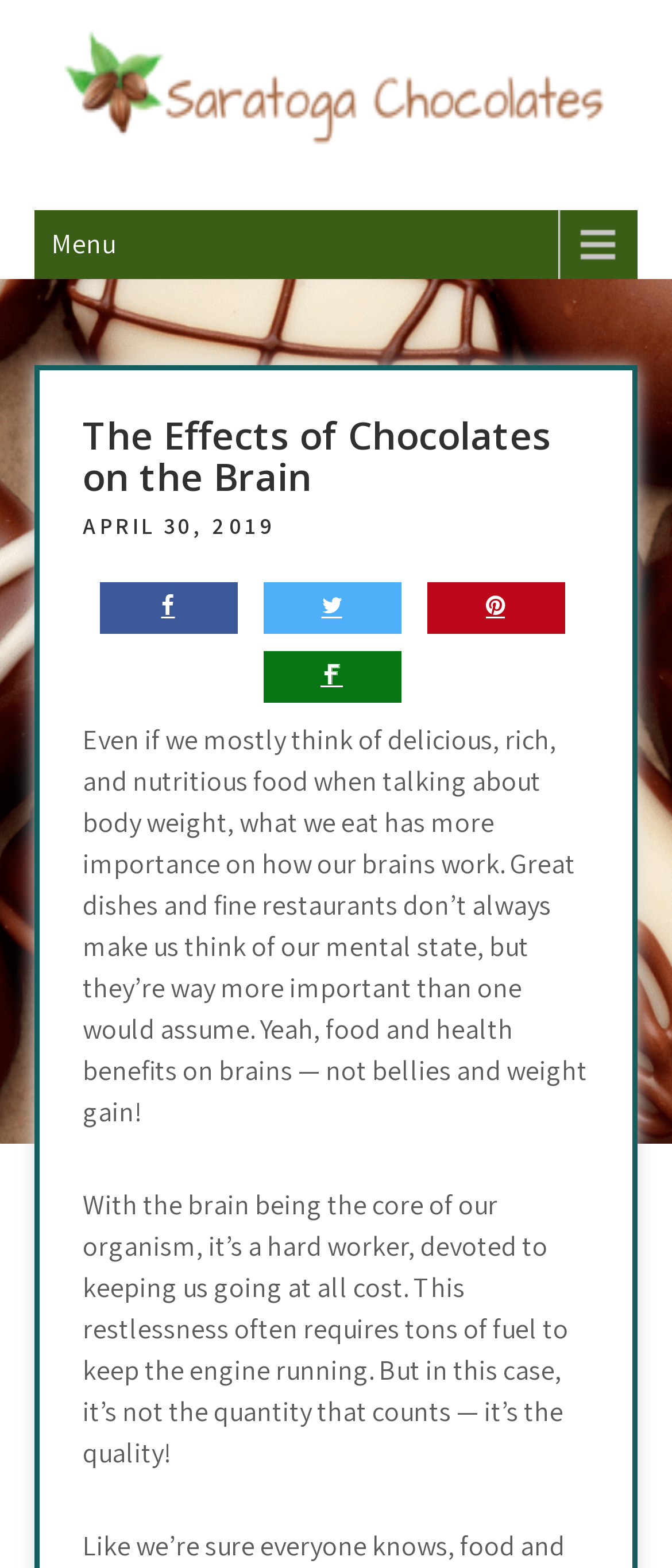What is the brain compared to in the article?
Answer the question with a detailed explanation, including all necessary information.

The brain is compared to an engine in the article, as stated in the sentence 'With the brain being the core of our organism, it’s a hard worker, devoted to keeping us going at all cost. This restlessness often requires tons of fuel to keep the engine running.'